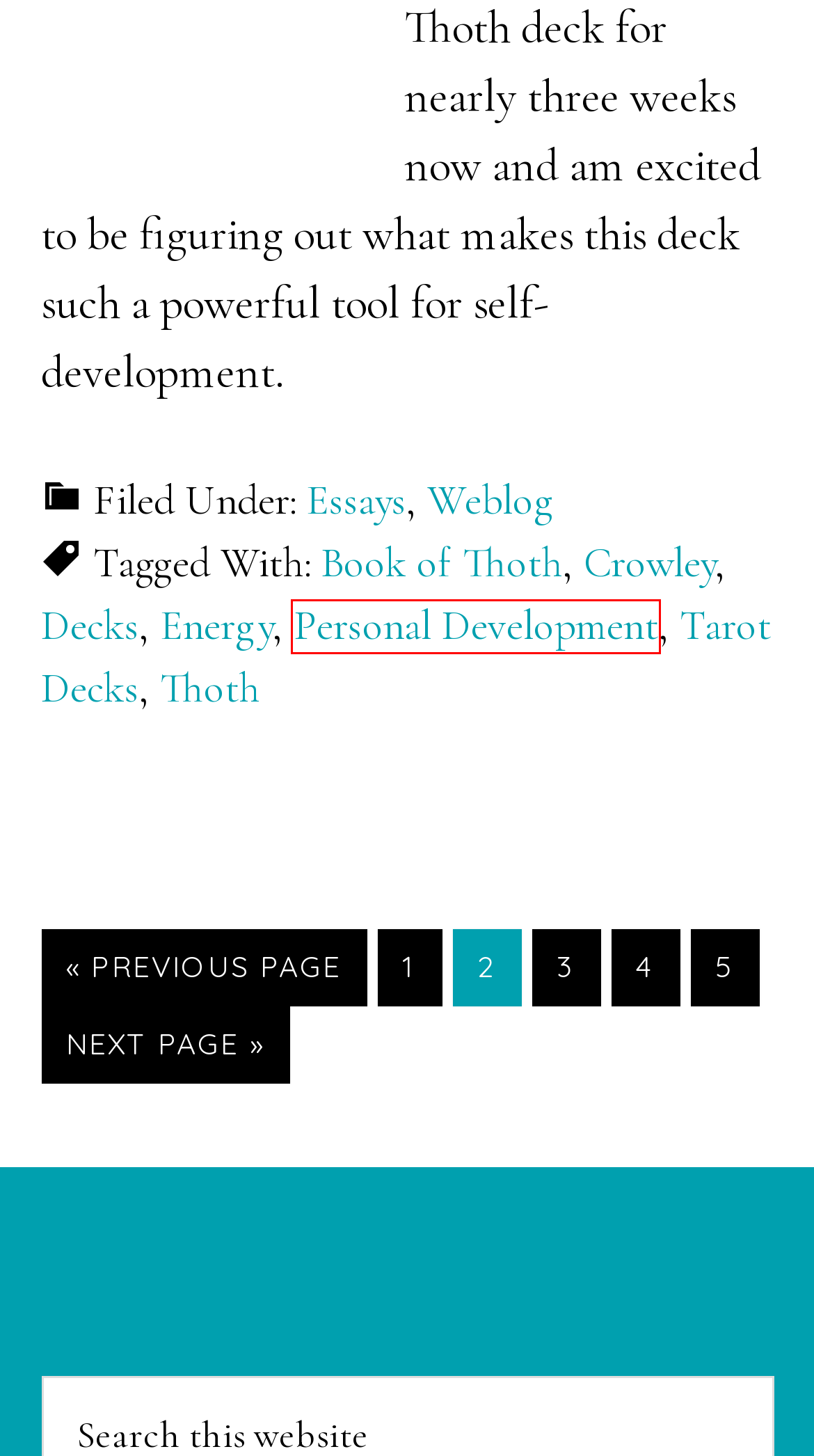You are provided with a screenshot of a webpage highlighting a UI element with a red bounding box. Choose the most suitable webpage description that matches the new page after clicking the element in the bounding box. Here are the candidates:
A. Tarot Decks | Cards of Light
B. Weblog | Page 3 | Cards of Light
C. Book of Thoth | Cards of Light
D. Personal Development | Cards of Light
E. Crowley | Cards of Light
F. Weblog | Page 4 | Cards of Light
G. Thoth | Cards of Light
H. Weblog | Page 5 | Cards of Light

D